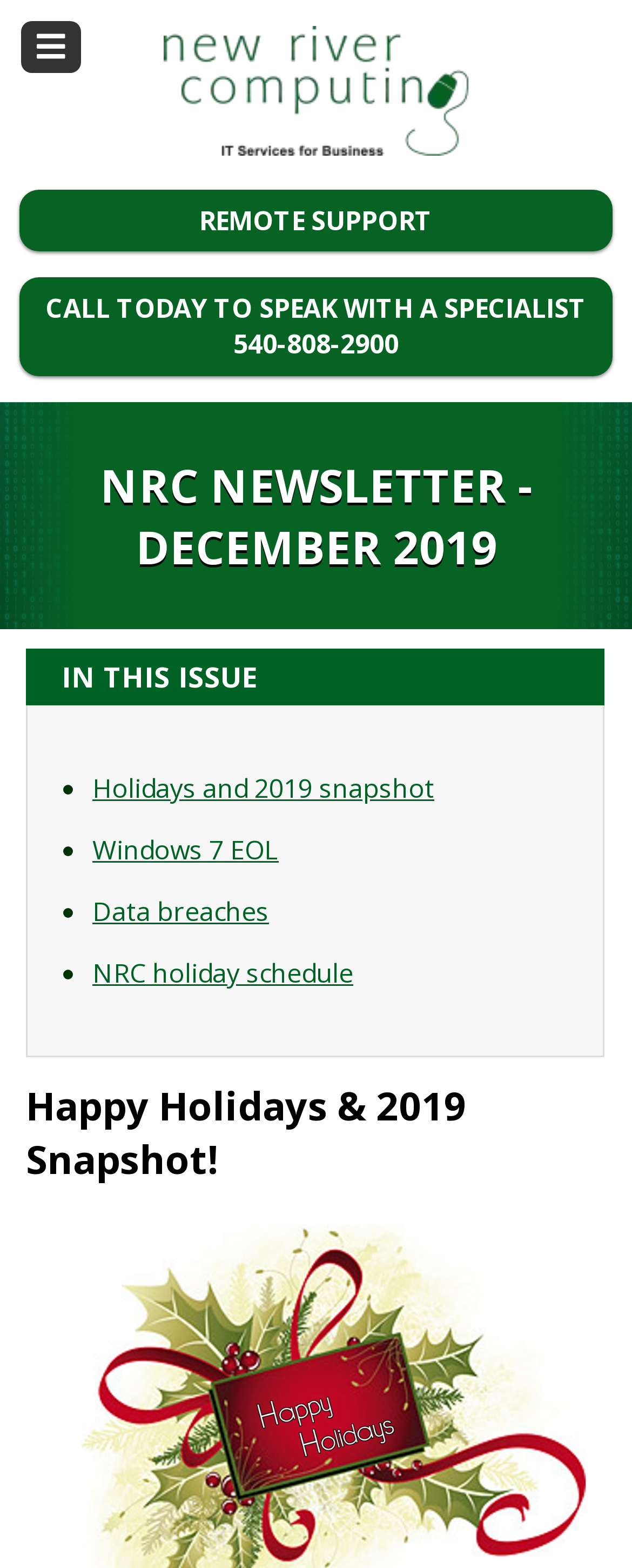Produce a meticulous description of the webpage.

The webpage appears to be a newsletter from New River Computing, with a focus on the December 2019 issue. At the top of the page, there is a logo of New River Computing, accompanied by a link to the company's remote support service and a call-to-action to speak with a specialist. 

Below the logo, there is a button with an icon, likely a navigation or menu button. The main content of the newsletter is divided into sections, with a heading "NRC NEWSLETTER - DECEMBER 2019" followed by a subheading "IN THIS ISSUE". 

The main content is organized as a list of articles or topics, each marked with a bullet point. The topics include "Holidays and 2019 snapshot", "Windows 7 EOL", "Data breaches", and "NRC holiday schedule". Each topic is a link, suggesting that they lead to more detailed articles or pages. 

Further down the page, there is a heading "Happy Holidays & 2019 Snapshot!", which may be the title of a featured article or a summary of the newsletter's content. Overall, the webpage appears to be a concise and informative newsletter, with clear headings and organized content.